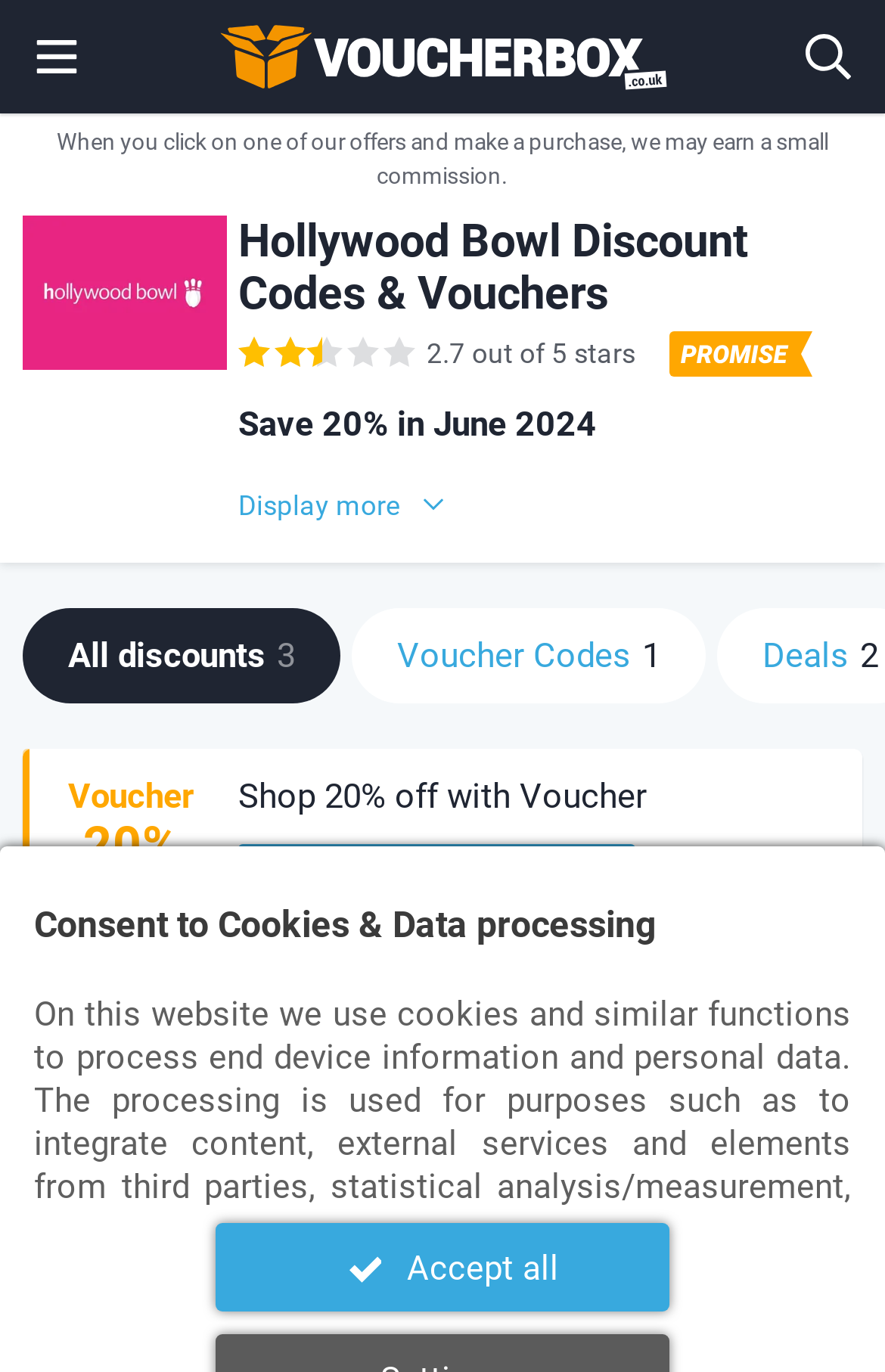What is the rating of Hollywood Bowl?
Please provide a single word or phrase as your answer based on the screenshot.

2.7 out of 5 stars